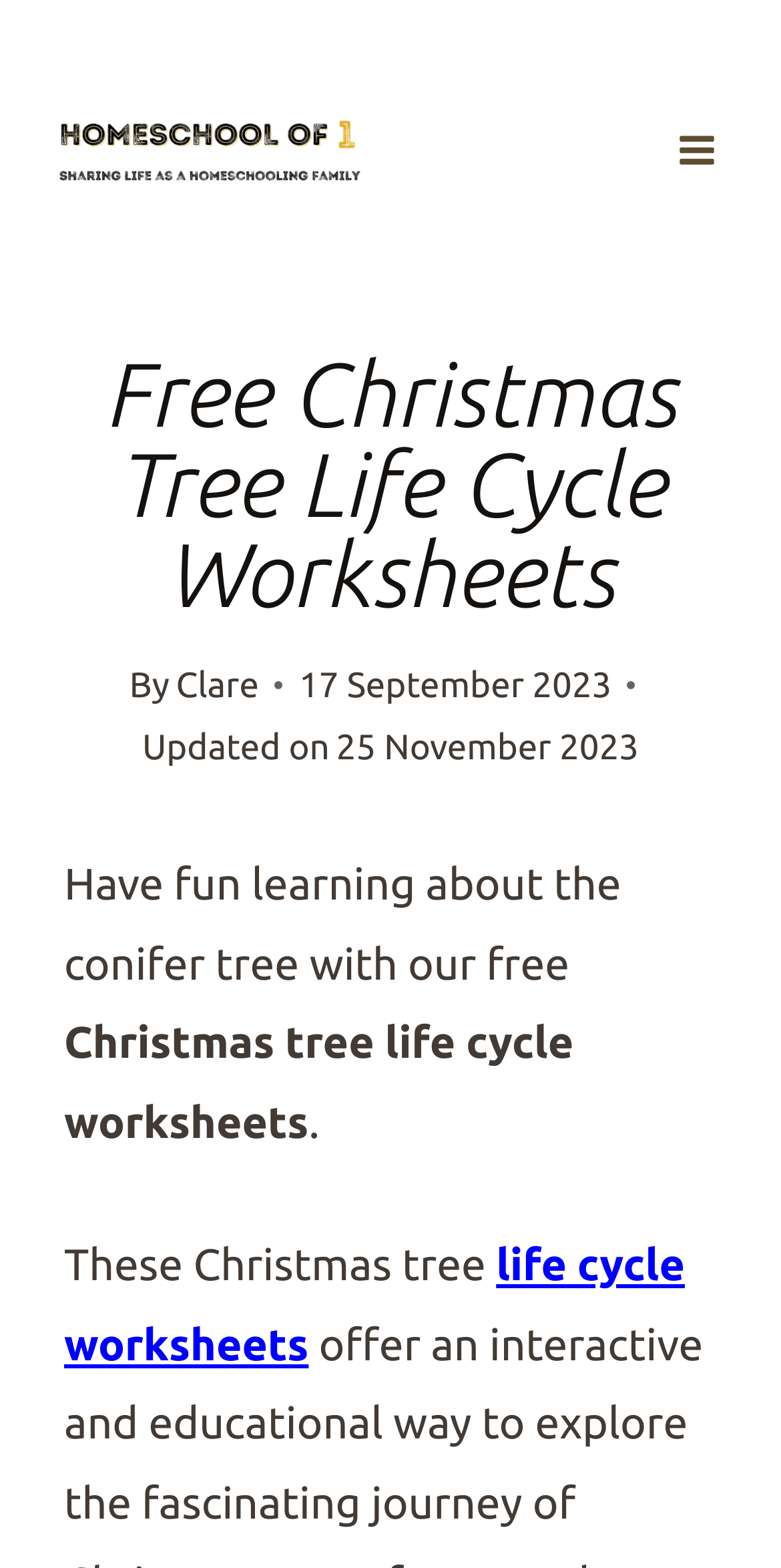Generate the main heading text from the webpage.

Free Christmas Tree Life Cycle Worksheets